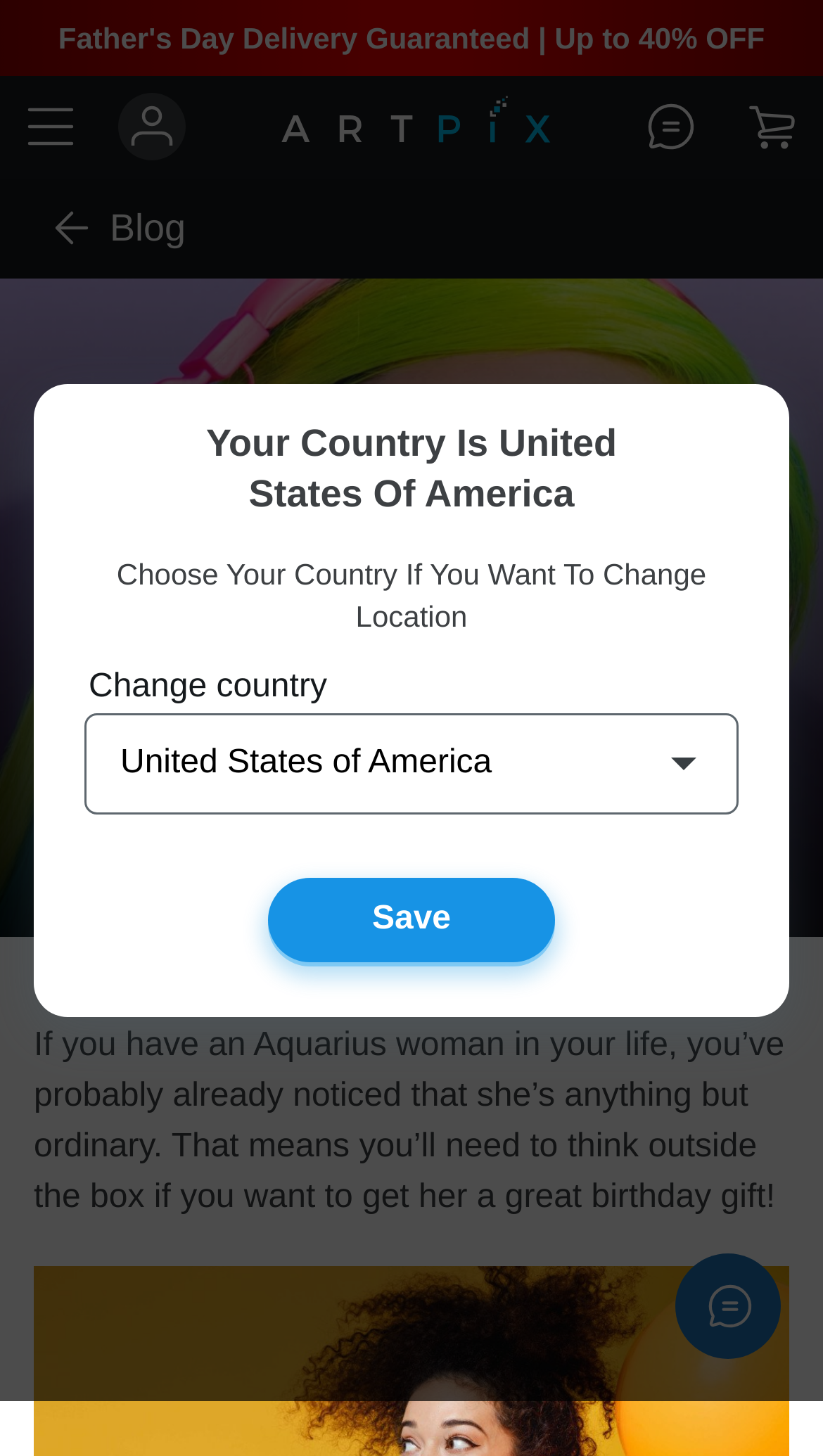What is the topic of the webpage?
Refer to the image and provide a thorough answer to the question.

The webpage is focused on providing unique gift ideas for an Aquarius woman's birthday, as indicated by the heading '15 Uncommon Birthday Gift Ideas for an Aquarius Woman' and the introductory text that describes the need to think outside the box when choosing a gift for an Aquarius woman.